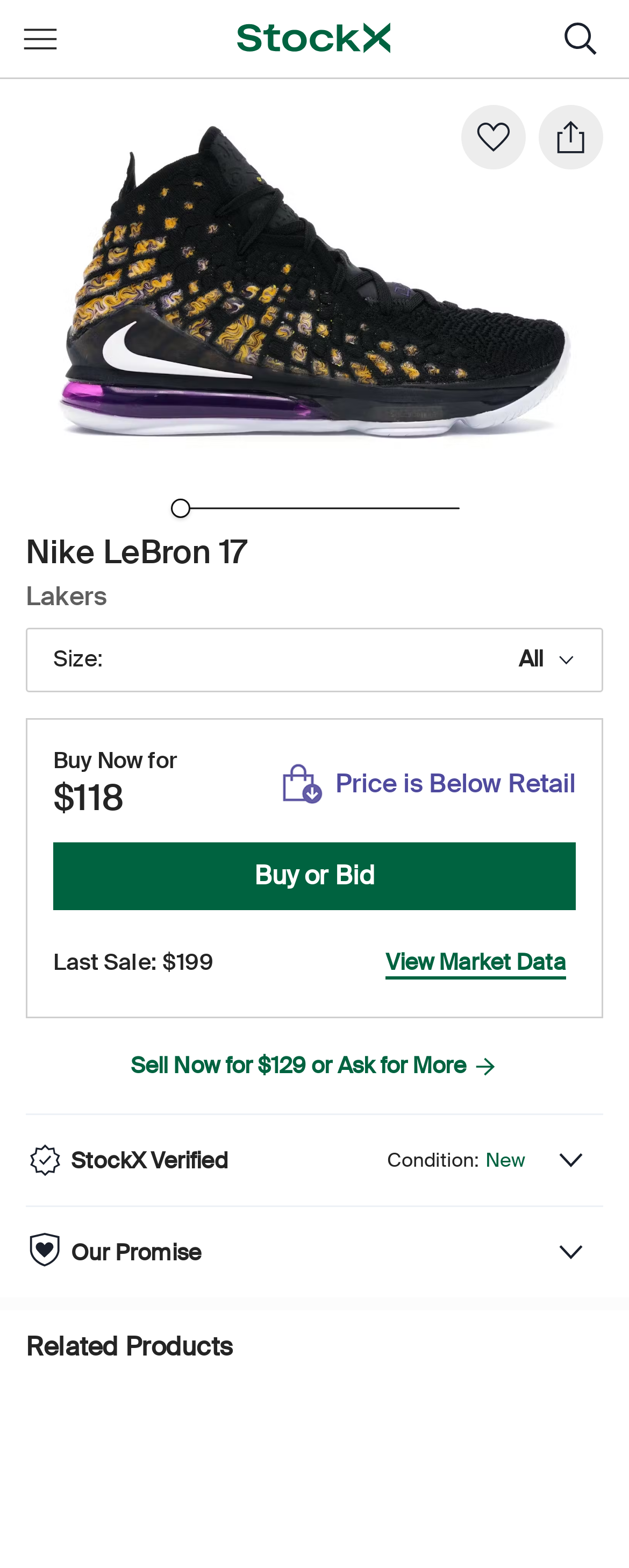Could you indicate the bounding box coordinates of the region to click in order to complete this instruction: "go to October 2022".

None